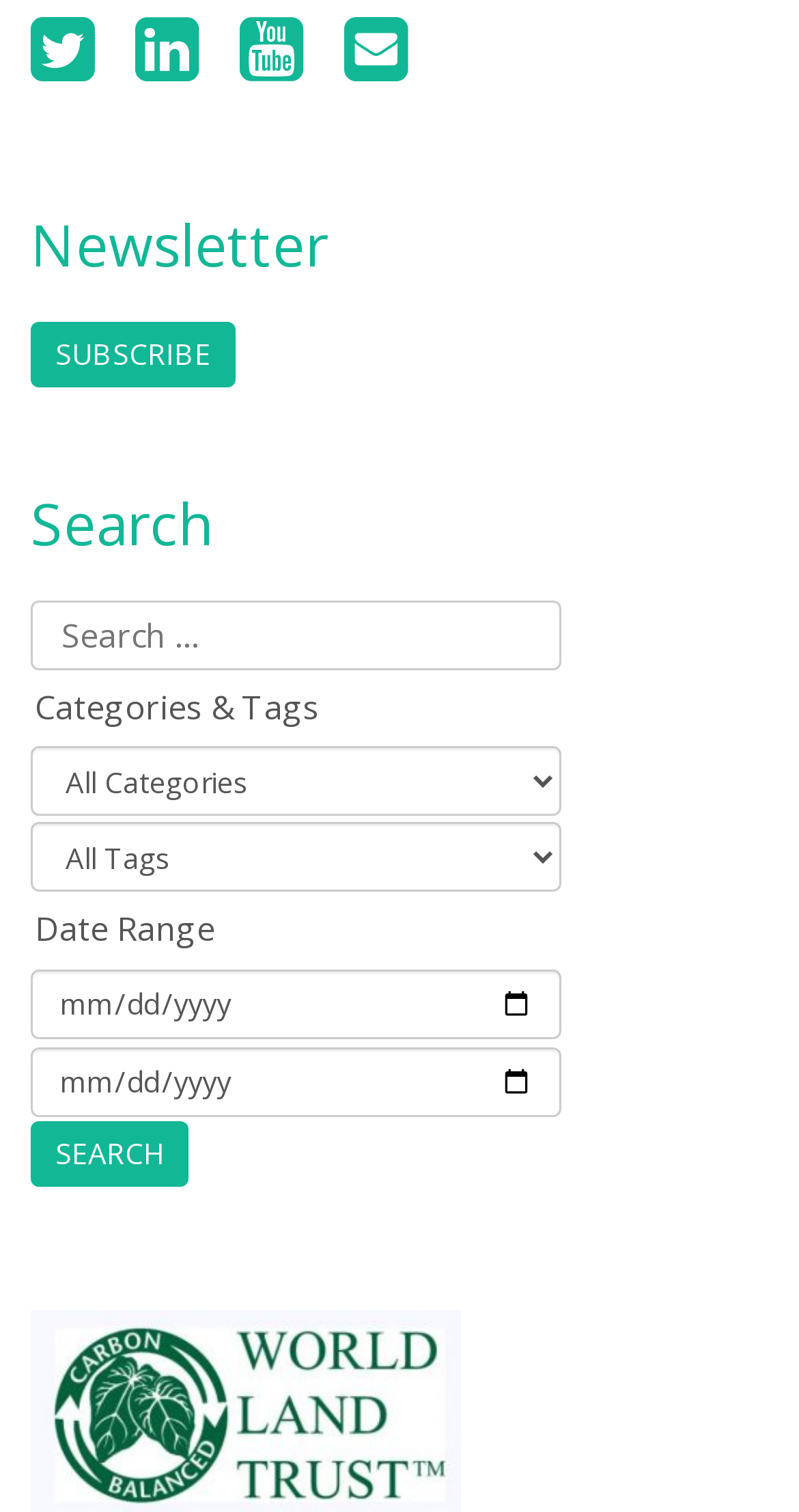What is the function of the 'SUBSCRIBE' button?
Please provide a single word or phrase answer based on the image.

To subscribe to the newsletter